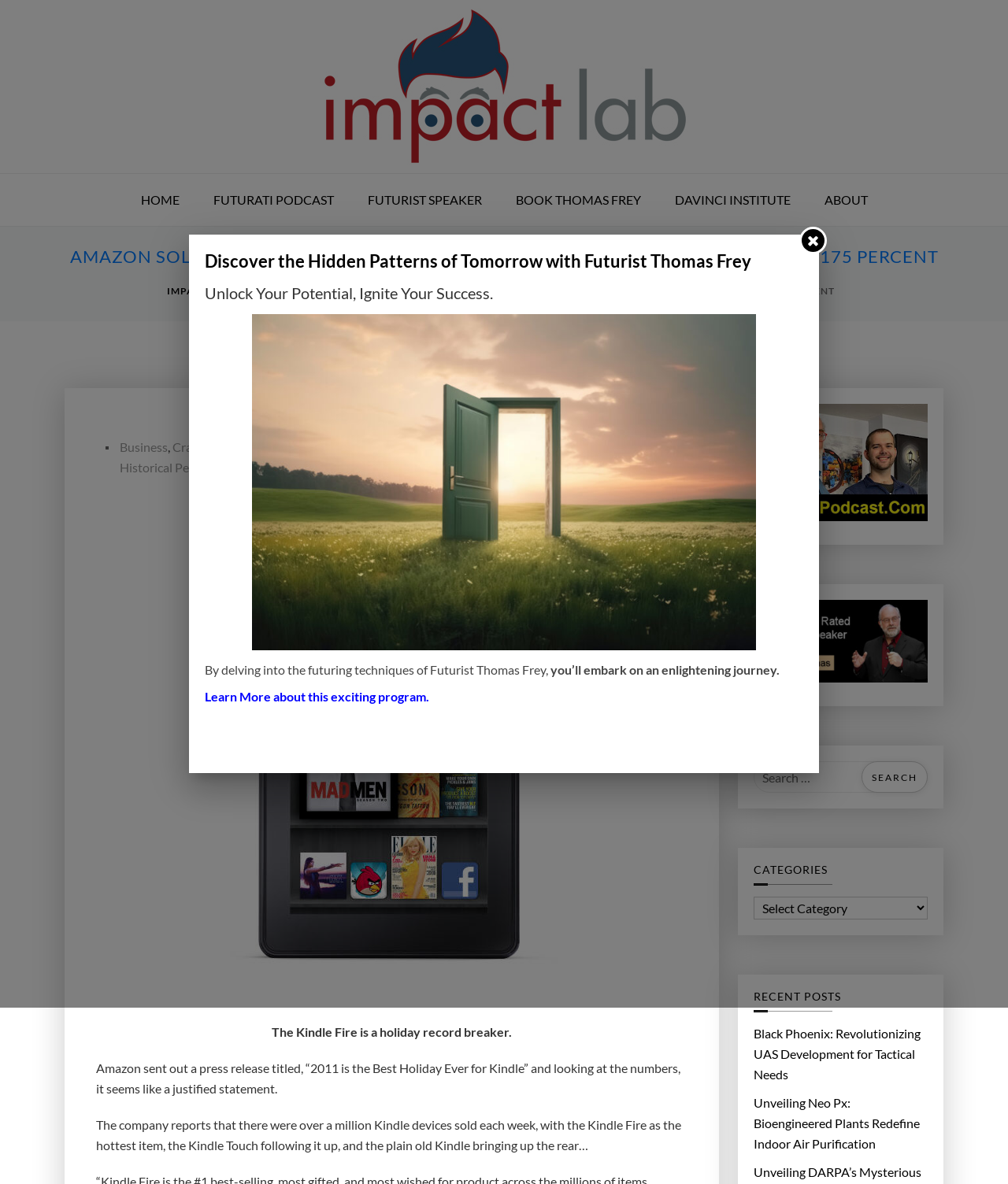Indicate the bounding box coordinates of the element that must be clicked to execute the instruction: "Learn more about the exciting program". The coordinates should be given as four float numbers between 0 and 1, i.e., [left, top, right, bottom].

[0.203, 0.582, 0.426, 0.594]